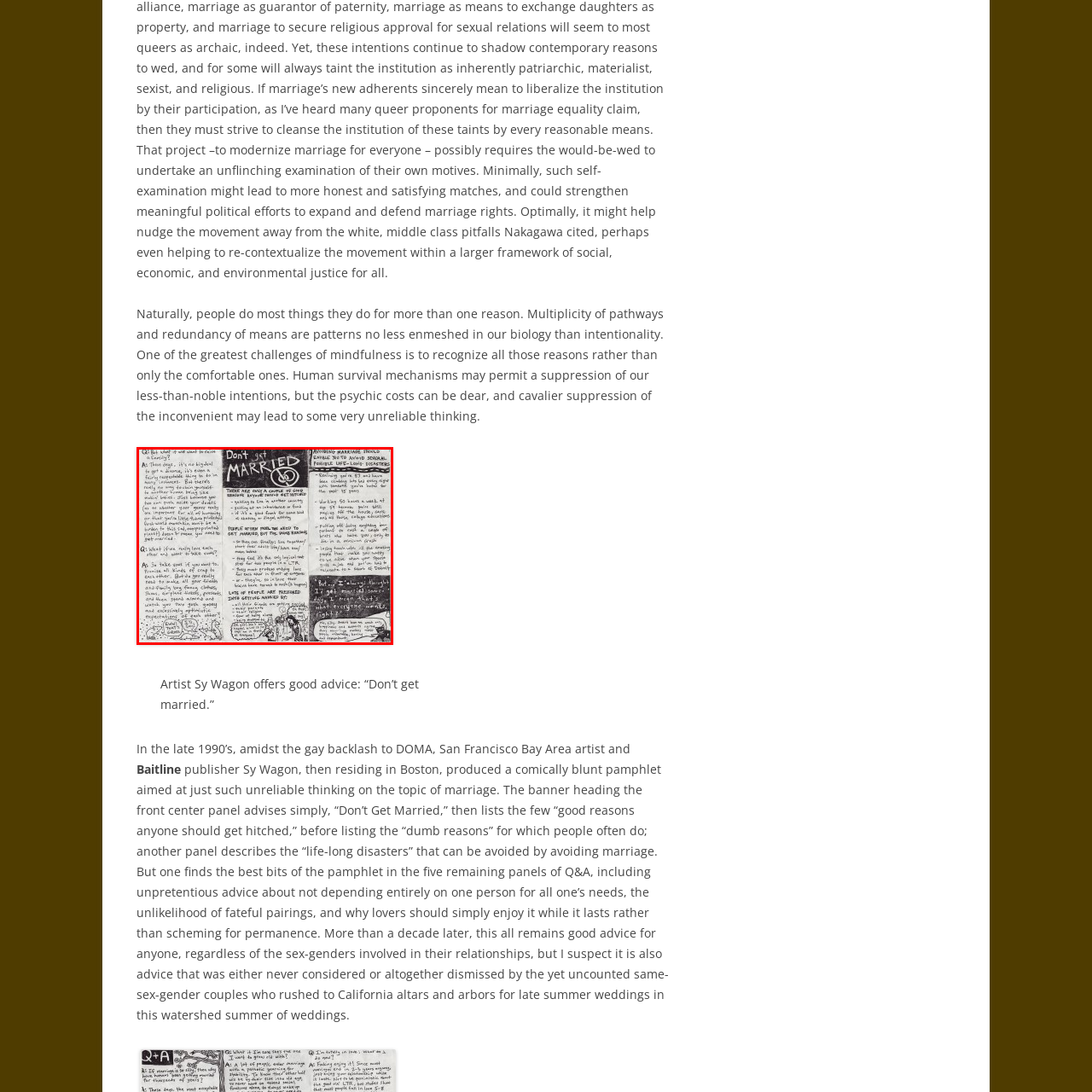Generate a detailed caption for the content inside the red bounding box.

The image features a pamphlet titled "Don’t Get Married," created by artist Sy Wagon in the late 1990s. The front center panel boldly advises against marriage, presenting comically blunt insights on the topic. It outlines a few "good reasons" for marriage, juxtaposed with a list of "dumb reasons" often cited by people who choose to tie the knot. The pamphlet serves as a critique of traditional marital expectations, humorously transcending the era's complexities, especially in the context of the backlash against DOMA during that period.

Additionally, the inner panels engage with readers through a Q&A format, offering practical advice on relationship dynamics. Wagon emphasizes the importance of not relying solely on a partner for all emotional needs and encourages embracing love's transient nature, recommending that couples focus on enjoying their time together rather than striving for permanence. Overall, this pamphlet delivers a thought-provoking perspective on love and marriage, encouraging open-mindedness and reflection on societal norms even as it retains its humor and accessibility.